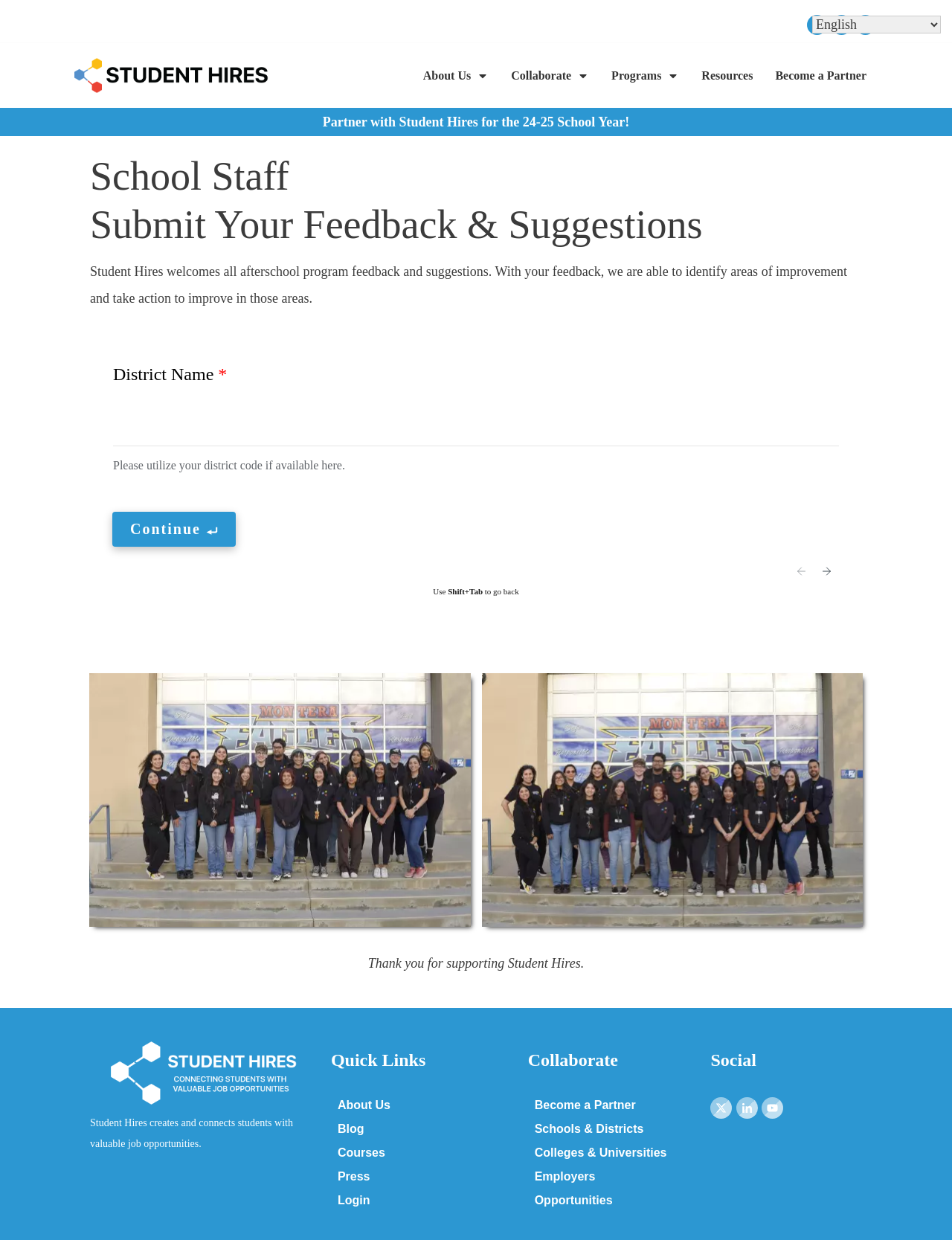Locate the bounding box coordinates of the area that needs to be clicked to fulfill the following instruction: "Click the 'Continue' button". The coordinates should be in the format of four float numbers between 0 and 1, namely [left, top, right, bottom].

[0.118, 0.413, 0.248, 0.441]